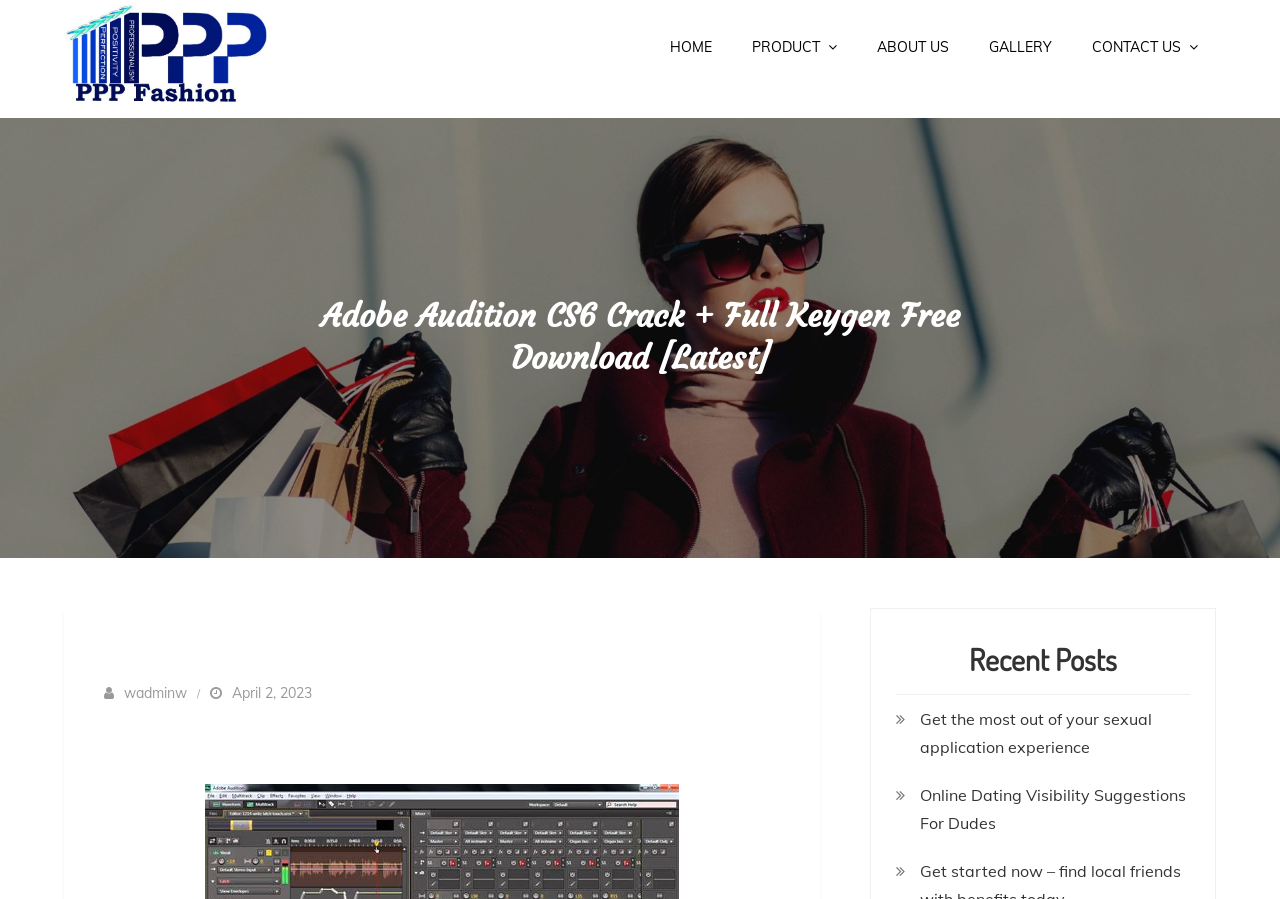Identify the bounding box coordinates of the specific part of the webpage to click to complete this instruction: "Click on the 'Previous Article' link".

None